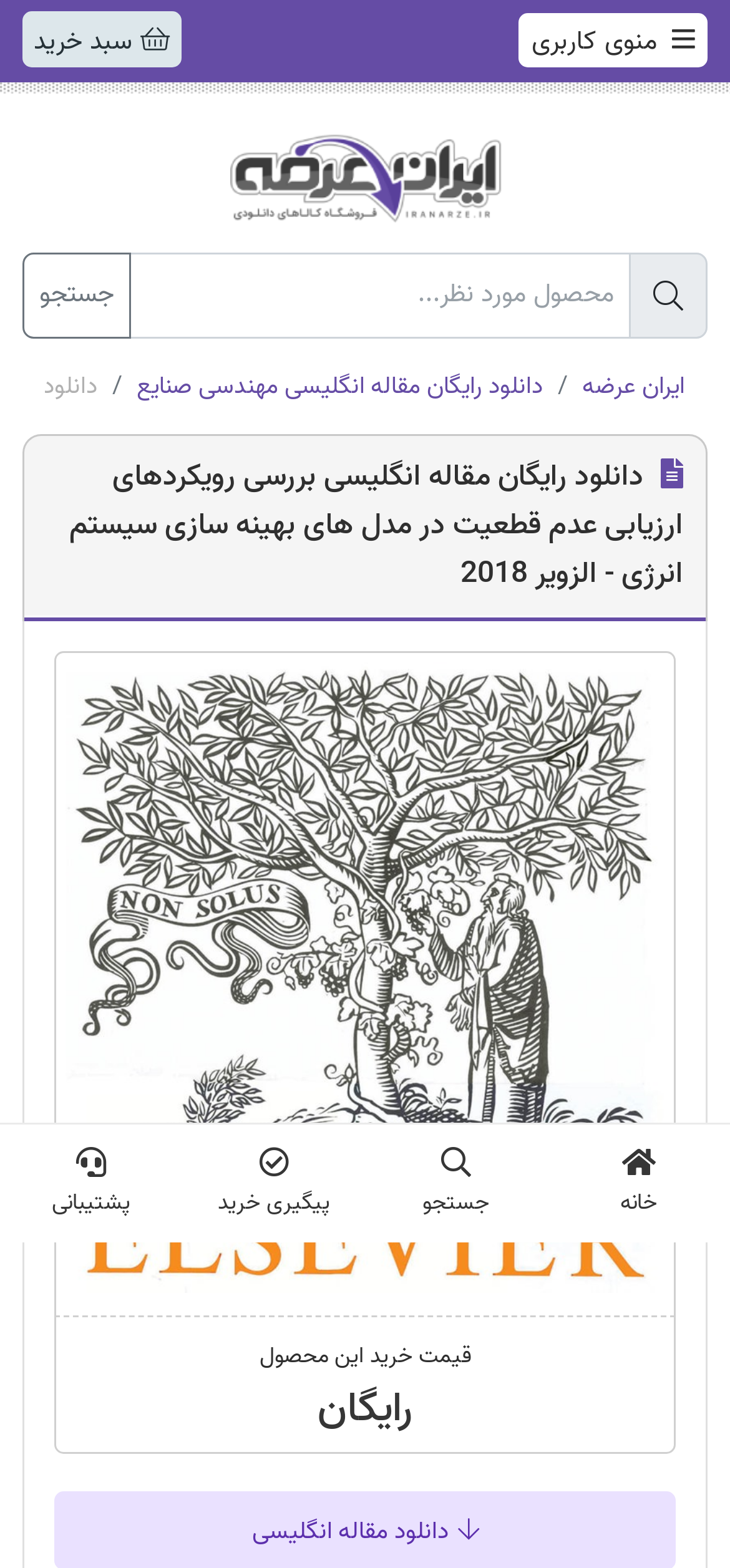Locate the bounding box coordinates for the element described below: "alt="ایران عرضه"". The coordinates must be four float values between 0 and 1, formatted as [left, top, right, bottom].

[0.314, 0.1, 0.686, 0.128]